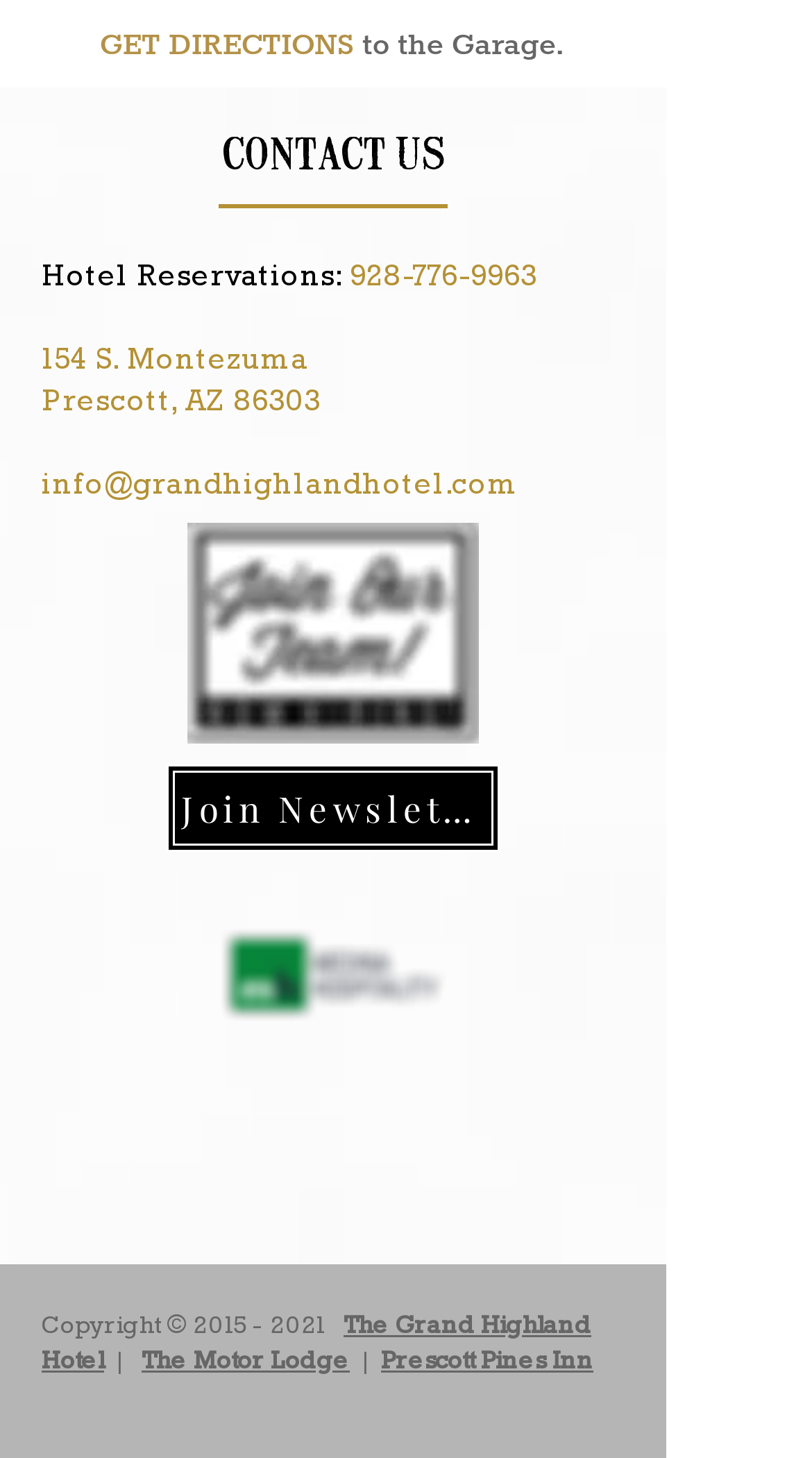What is the copyright year range? Look at the image and give a one-word or short phrase answer.

2015 - 2021